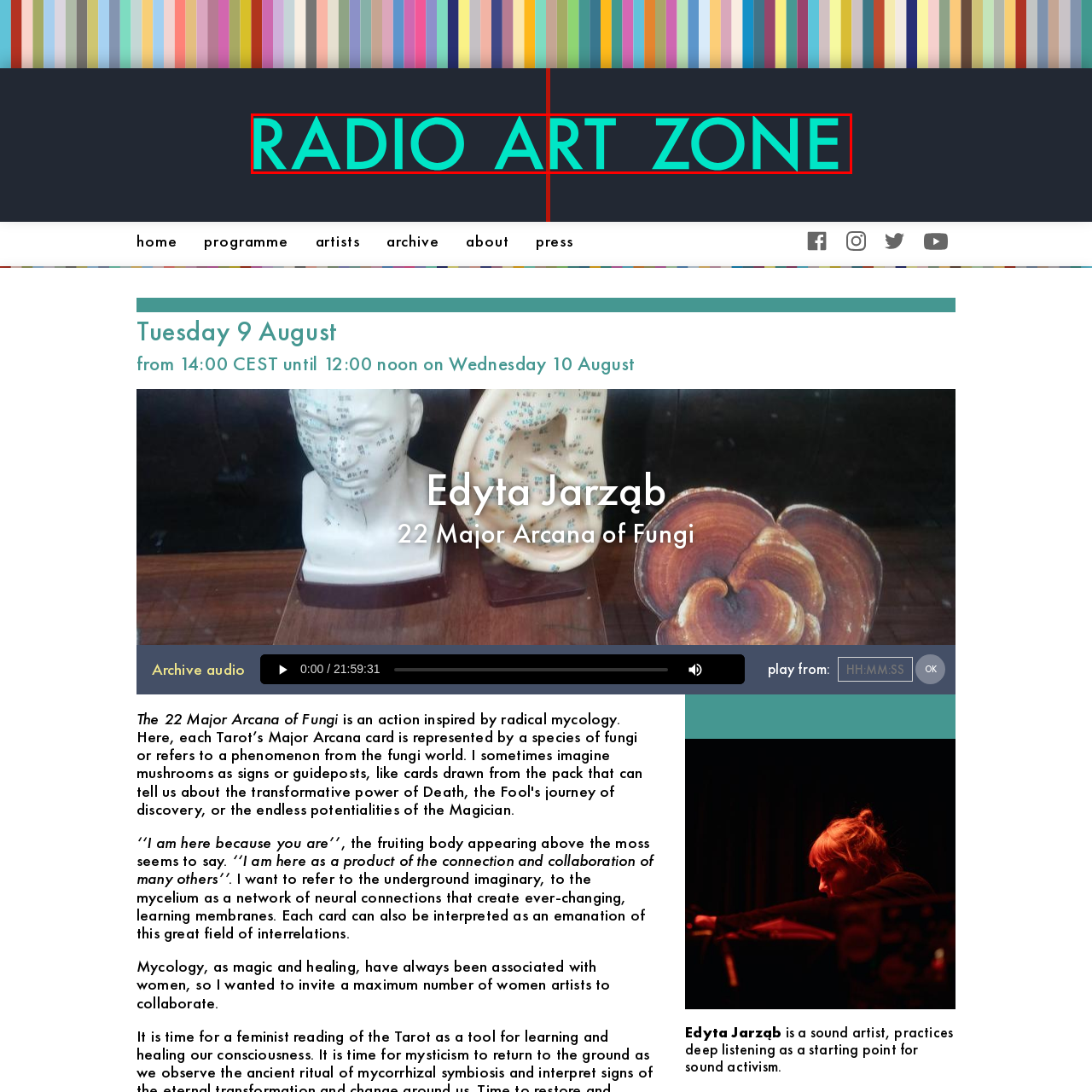Provide a comprehensive description of the image highlighted within the red bounding box.

The image features the vibrant and visually striking logo of "Radio Art Zone." The text is presented in a bold, eye-catching turquoise color against a dark background, creating a strong contrast that emphasizes the modern and artistic identity of the platform. The logo creatively separates the words "RADIO" and "ART" with a subtle red line, enhancing the visual appeal and drawing attention to the dual focus of the station—audio broadcasting and artistic expression. This branding encapsulates the essence of Radio Art Zone as a unique space dedicated to innovative sound art and engaging listeners in a variety of creative audio experiences.